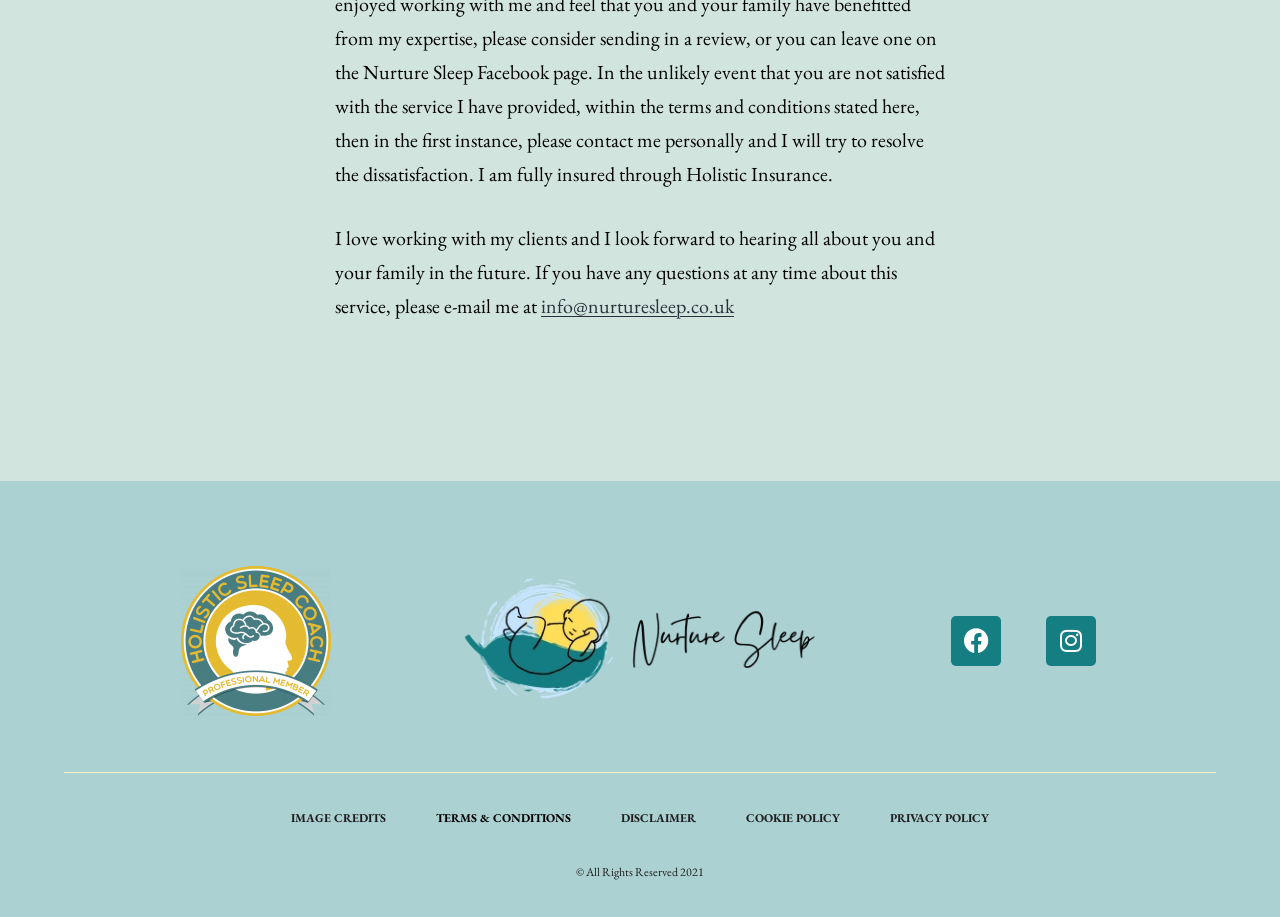Indicate the bounding box coordinates of the clickable region to achieve the following instruction: "contact the author via email."

[0.423, 0.319, 0.448, 0.347]